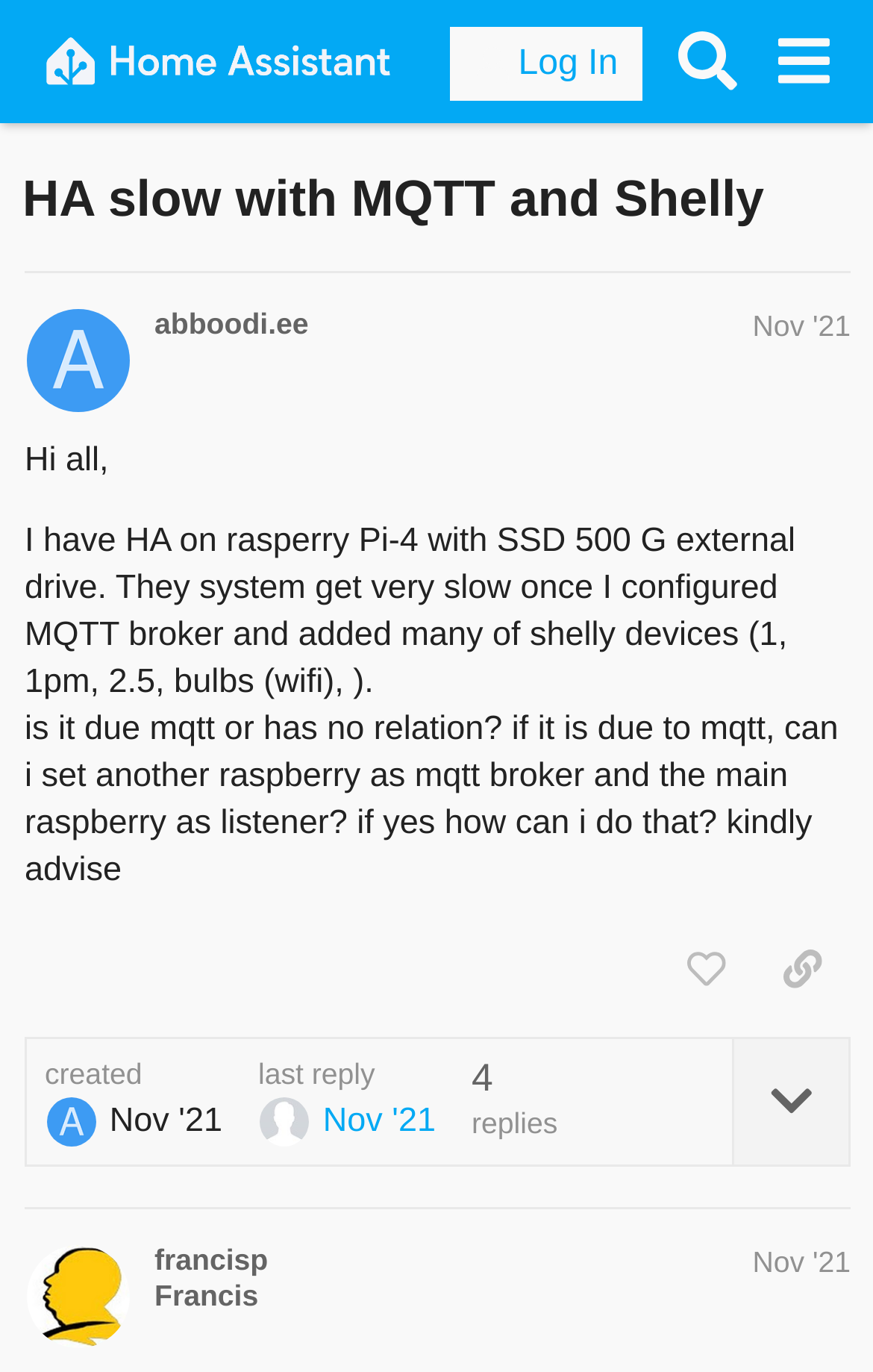What is the name of the community?
Based on the image, answer the question with as much detail as possible.

The name of the community can be found in the top-left corner of the webpage, where it says 'Home Assistant Community' in a link format.